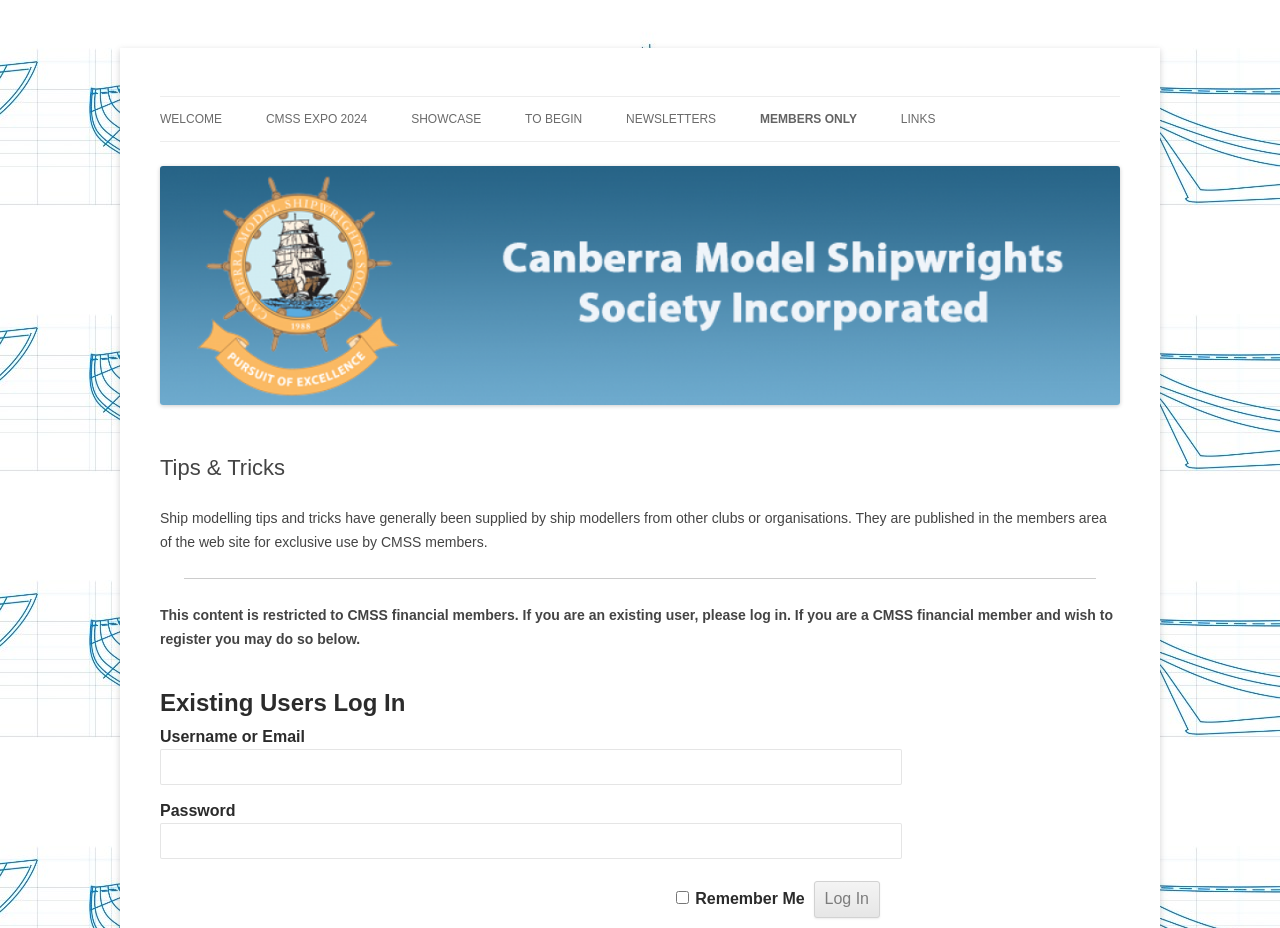Pinpoint the bounding box coordinates of the clickable element needed to complete the instruction: "Enter username or email". The coordinates should be provided as four float numbers between 0 and 1: [left, top, right, bottom].

[0.125, 0.807, 0.705, 0.846]